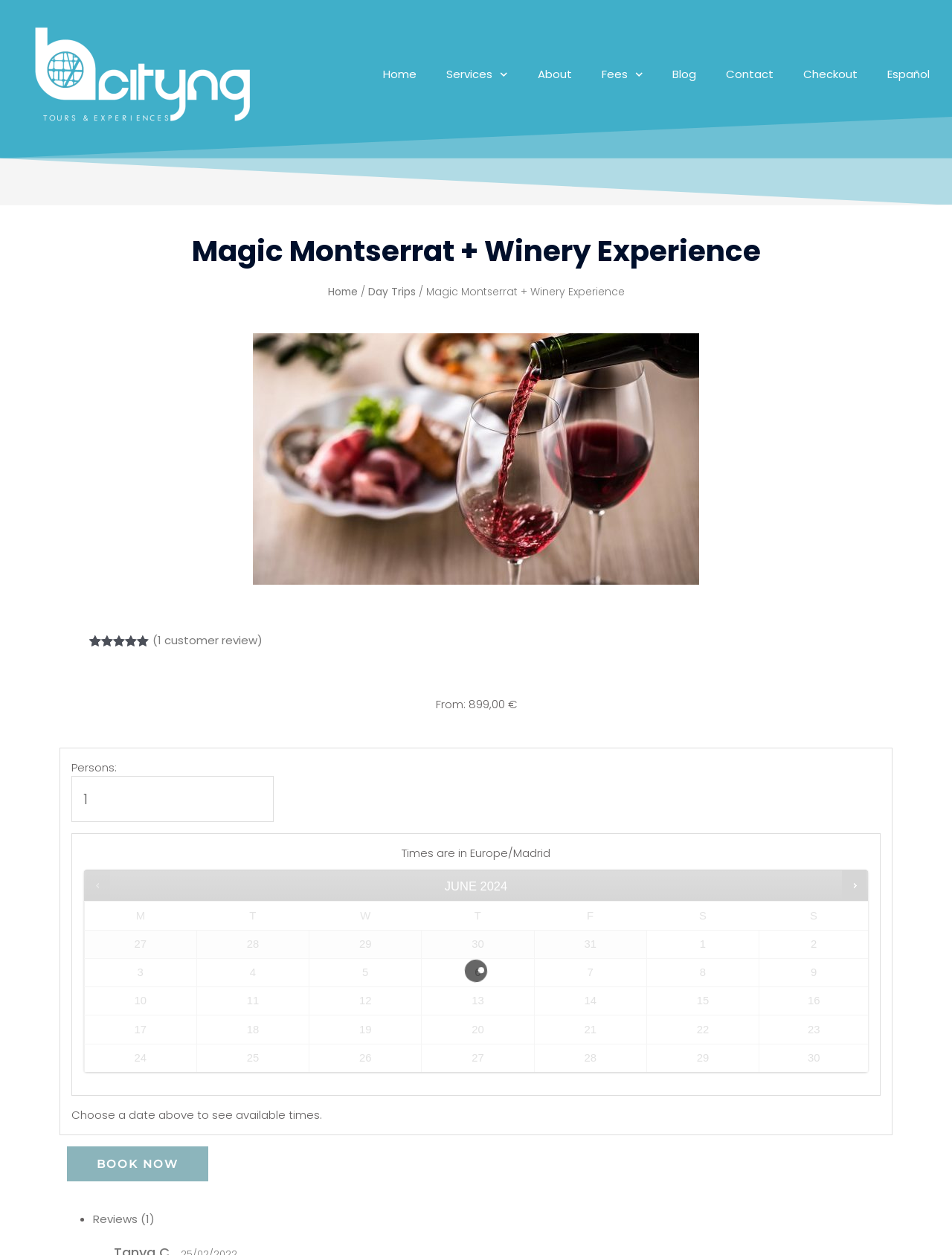Generate the text content of the main heading of the webpage.

Magic Montserrat + Winery Experience